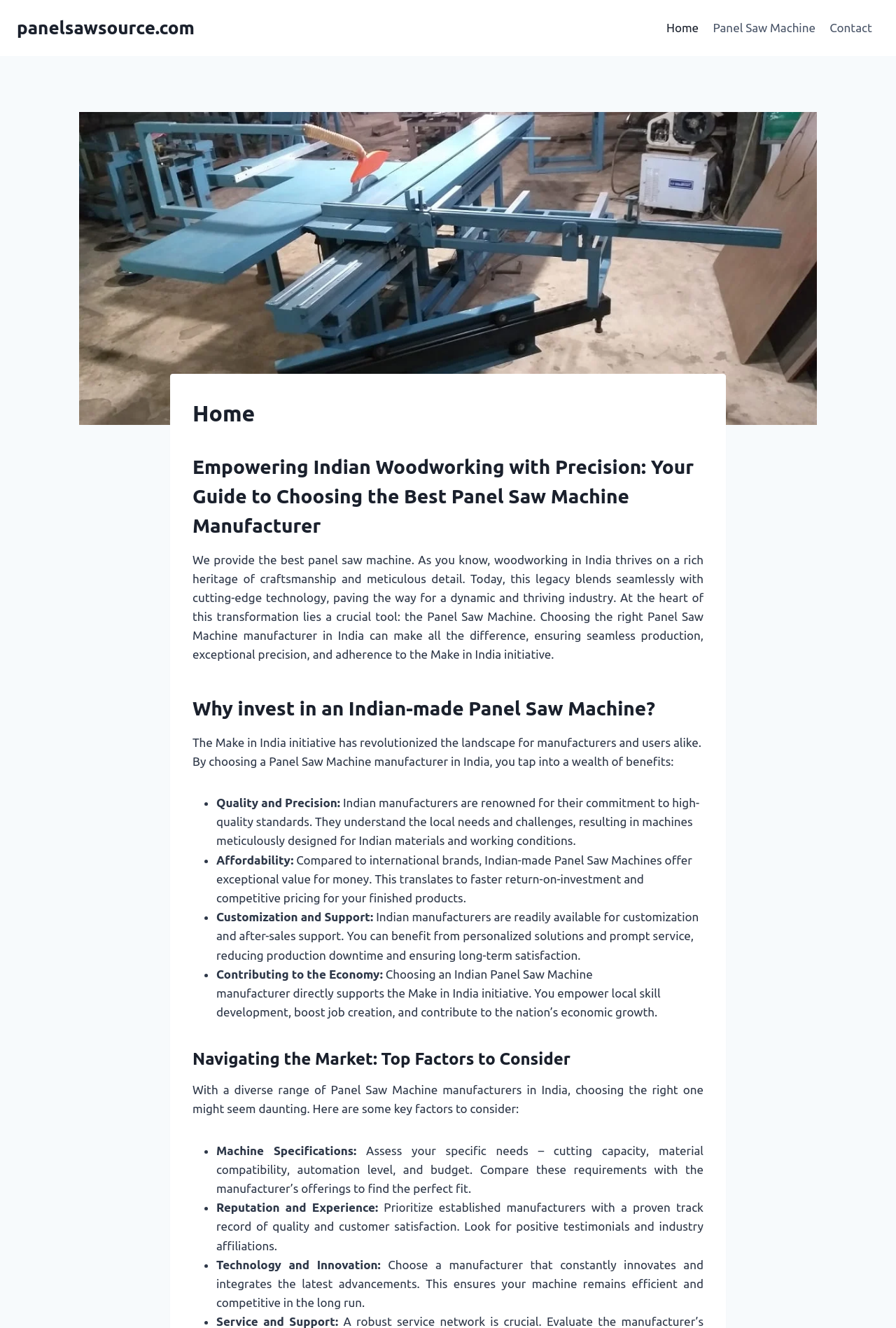What should you consider when navigating the market for panel saw machines?
Look at the image and respond with a single word or a short phrase.

Machine Specifications